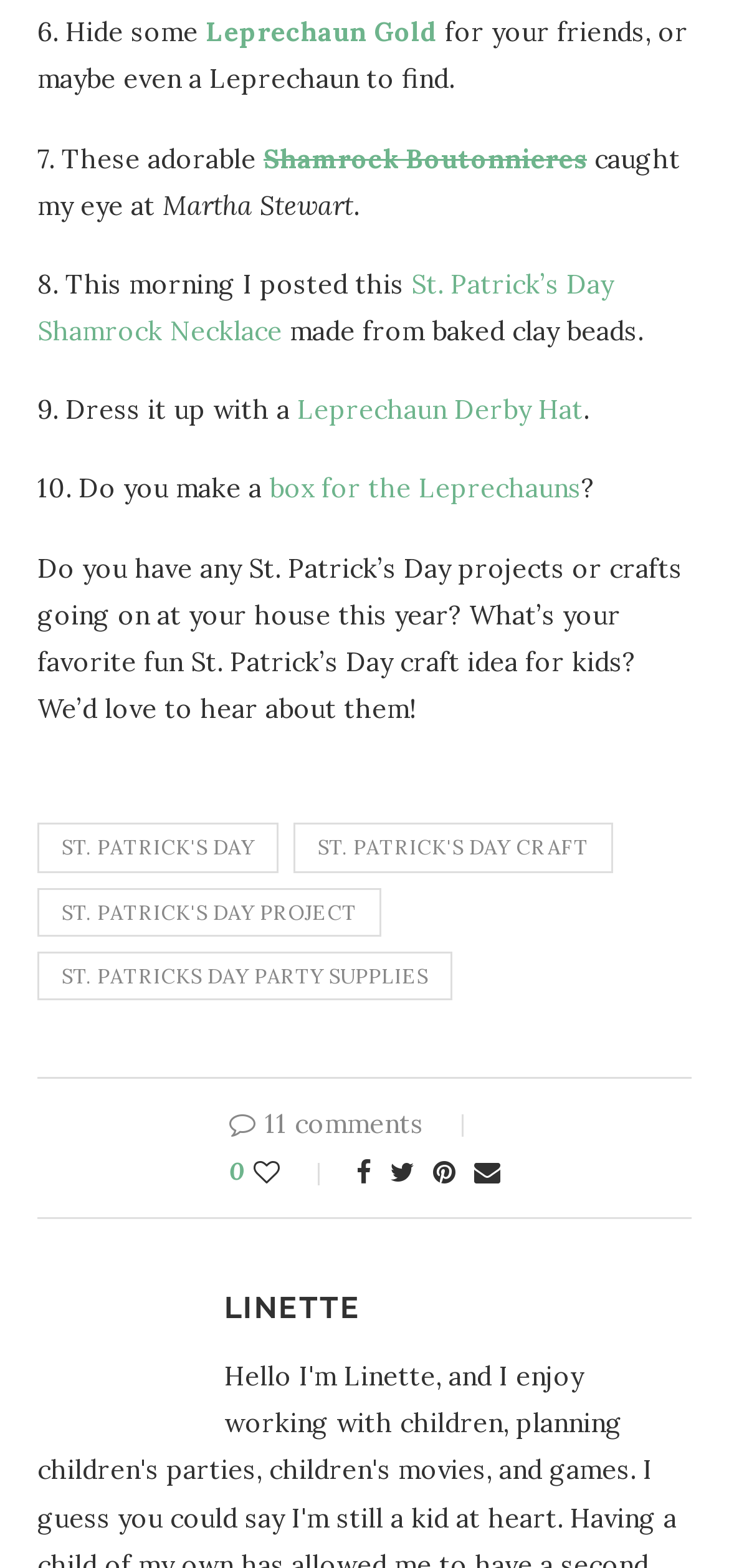Identify the bounding box coordinates of the element that should be clicked to fulfill this task: "Read about ST. PATRICK'S DAY CRAFT". The coordinates should be provided as four float numbers between 0 and 1, i.e., [left, top, right, bottom].

[0.403, 0.525, 0.841, 0.556]